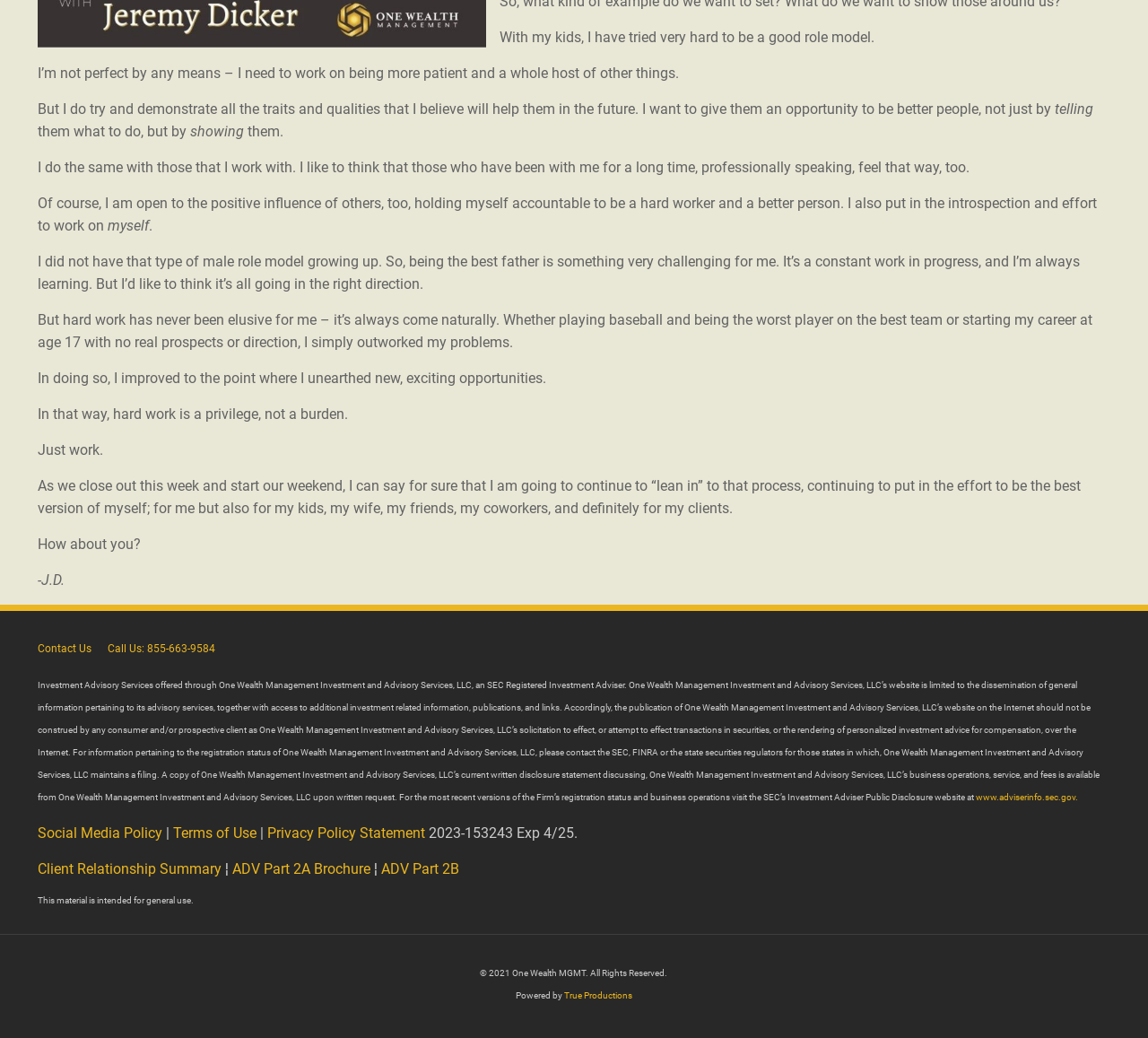Identify the bounding box coordinates of the part that should be clicked to carry out this instruction: "Contact us".

None